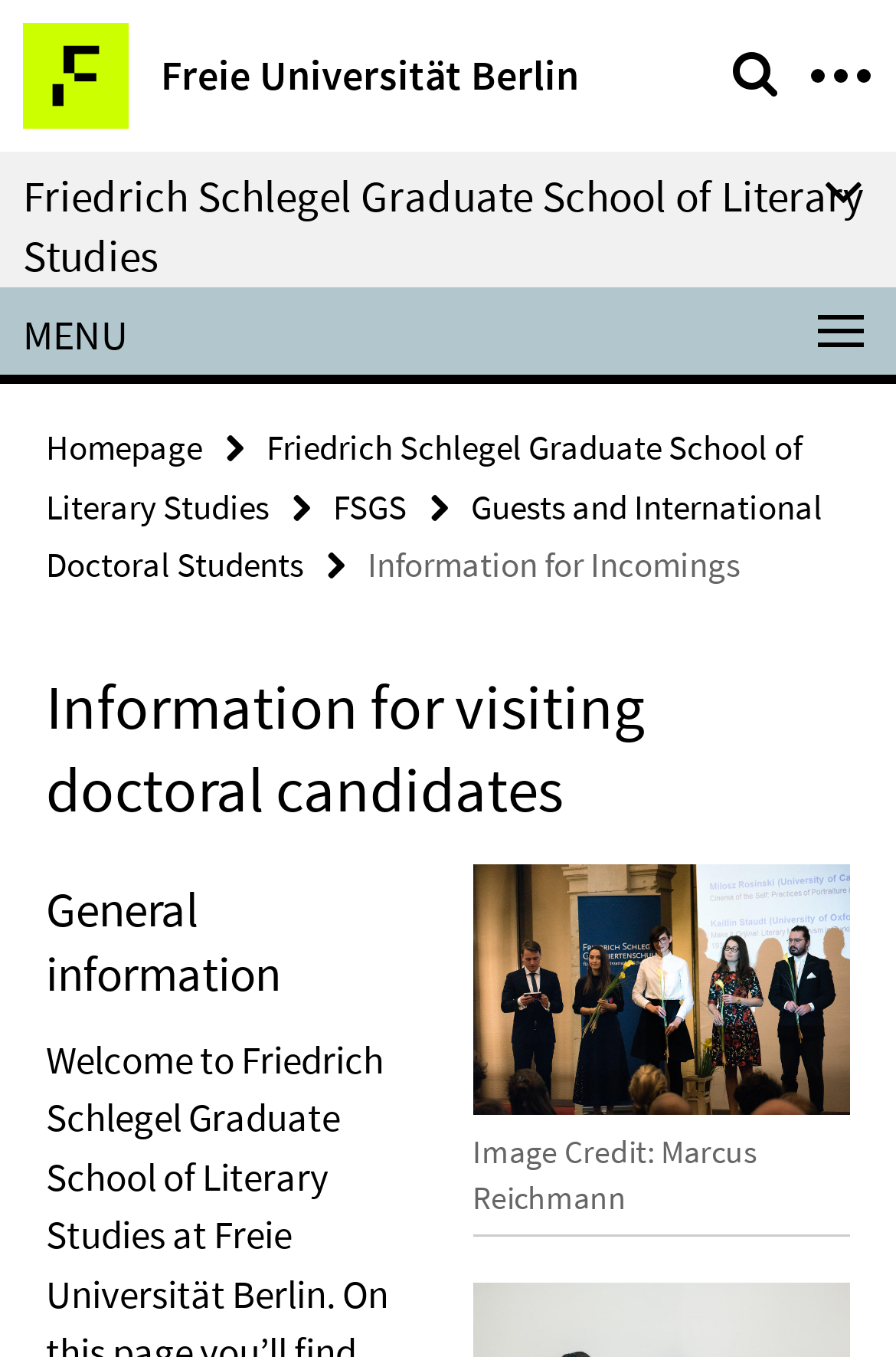Please locate the clickable area by providing the bounding box coordinates to follow this instruction: "view Information for visiting doctoral candidates".

[0.051, 0.489, 0.949, 0.611]